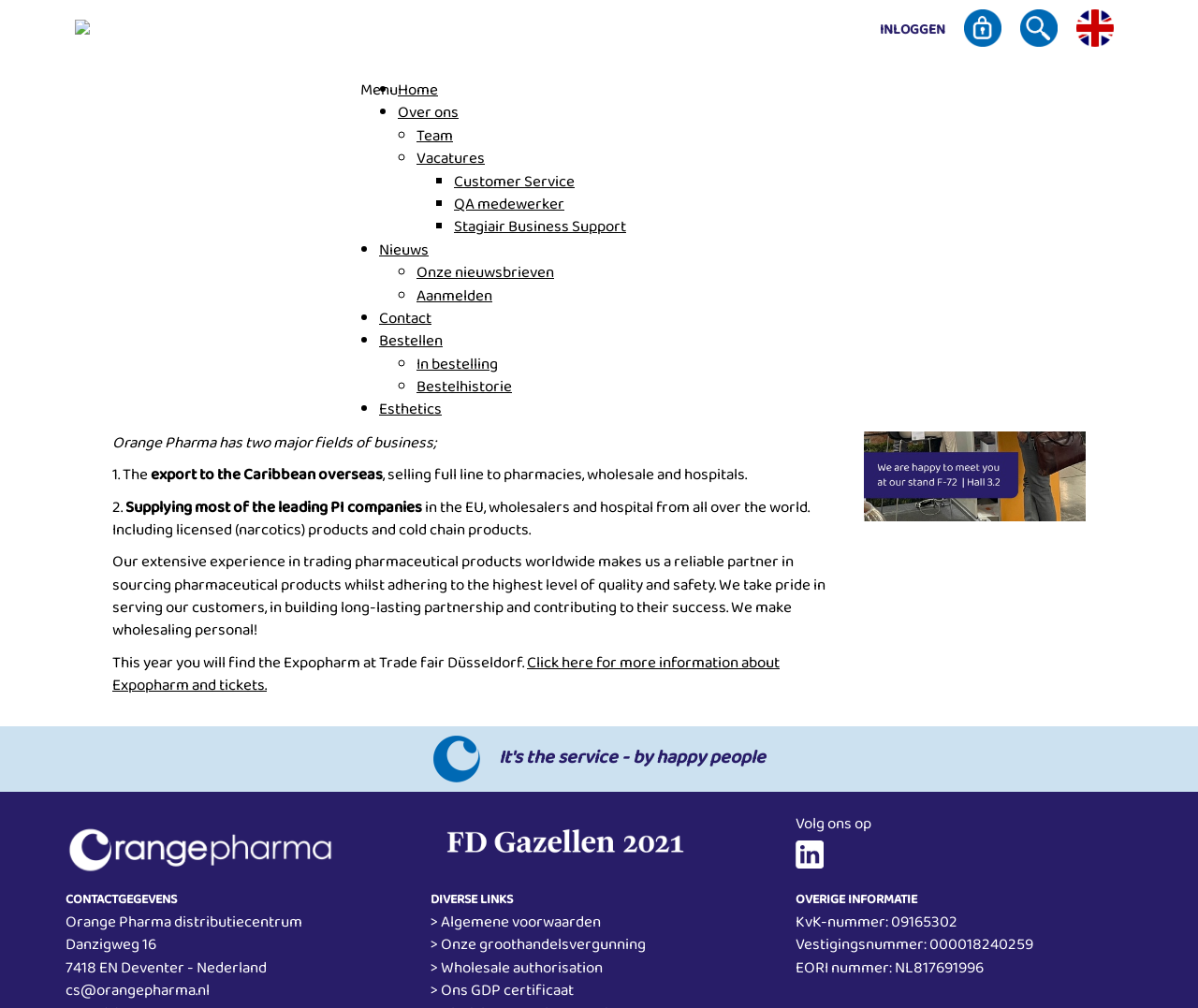Give a concise answer of one word or phrase to the question: 
What is the purpose of the Expopharm event?

Meet players, decision-makers, and opinion leaders